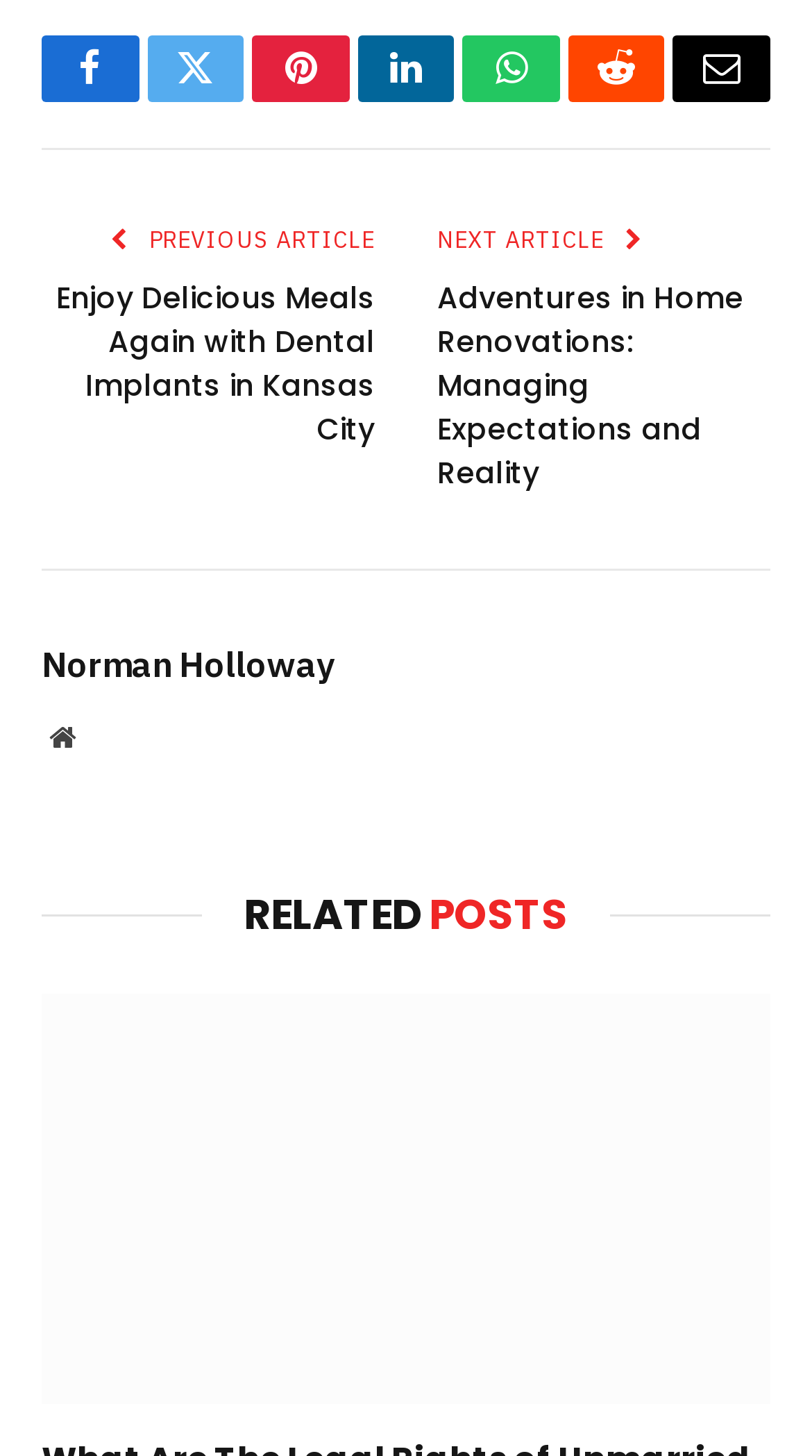Pinpoint the bounding box coordinates of the clickable element needed to complete the instruction: "Read the article about Legal Rights of Unmarried Couples In Property Disputes". The coordinates should be provided as four float numbers between 0 and 1: [left, top, right, bottom].

[0.051, 0.682, 0.949, 0.964]